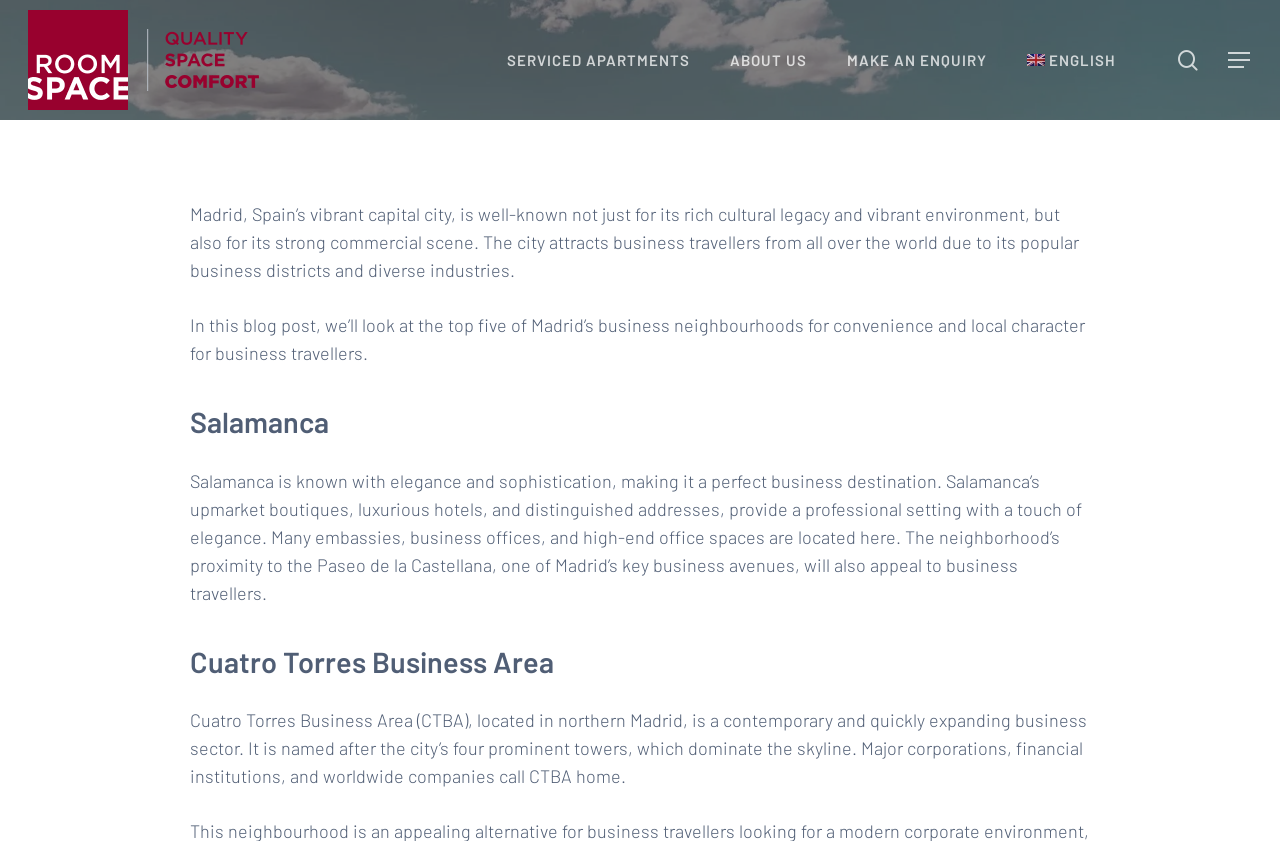What is the purpose of the search textbox?
Craft a detailed and extensive response to the question.

By analyzing the webpage structure, specifically the textbox element with the label 'Search' and the corresponding StaticText element with the text 'Hit enter to search or ESC to close', it is clear that the purpose of the search textbox is to search.